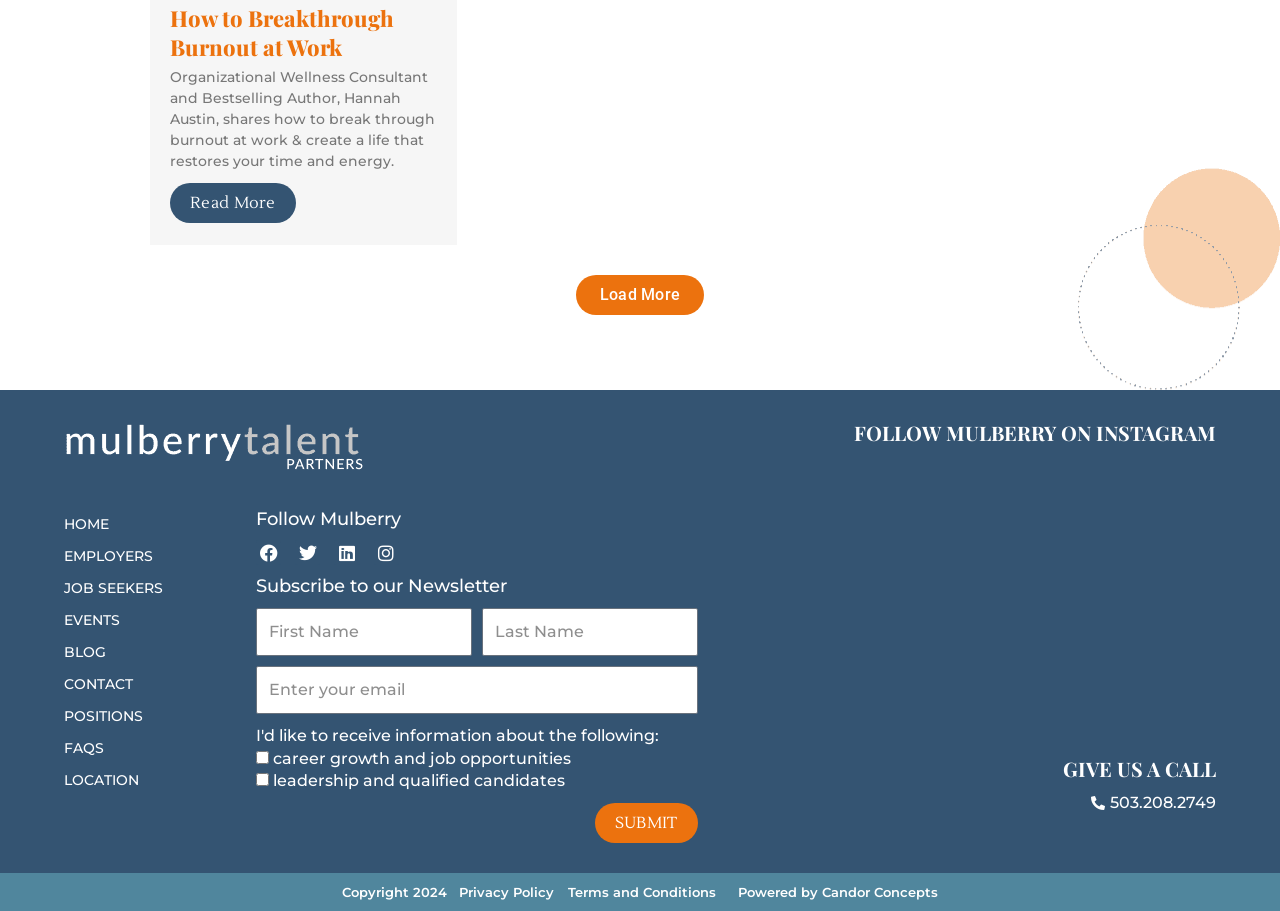How many social media platforms are linked?
Refer to the image and offer an in-depth and detailed answer to the question.

The number of social media platforms linked can be determined by counting the links with icons, which are Facebook, Twitter, Linkedin, and Instagram.